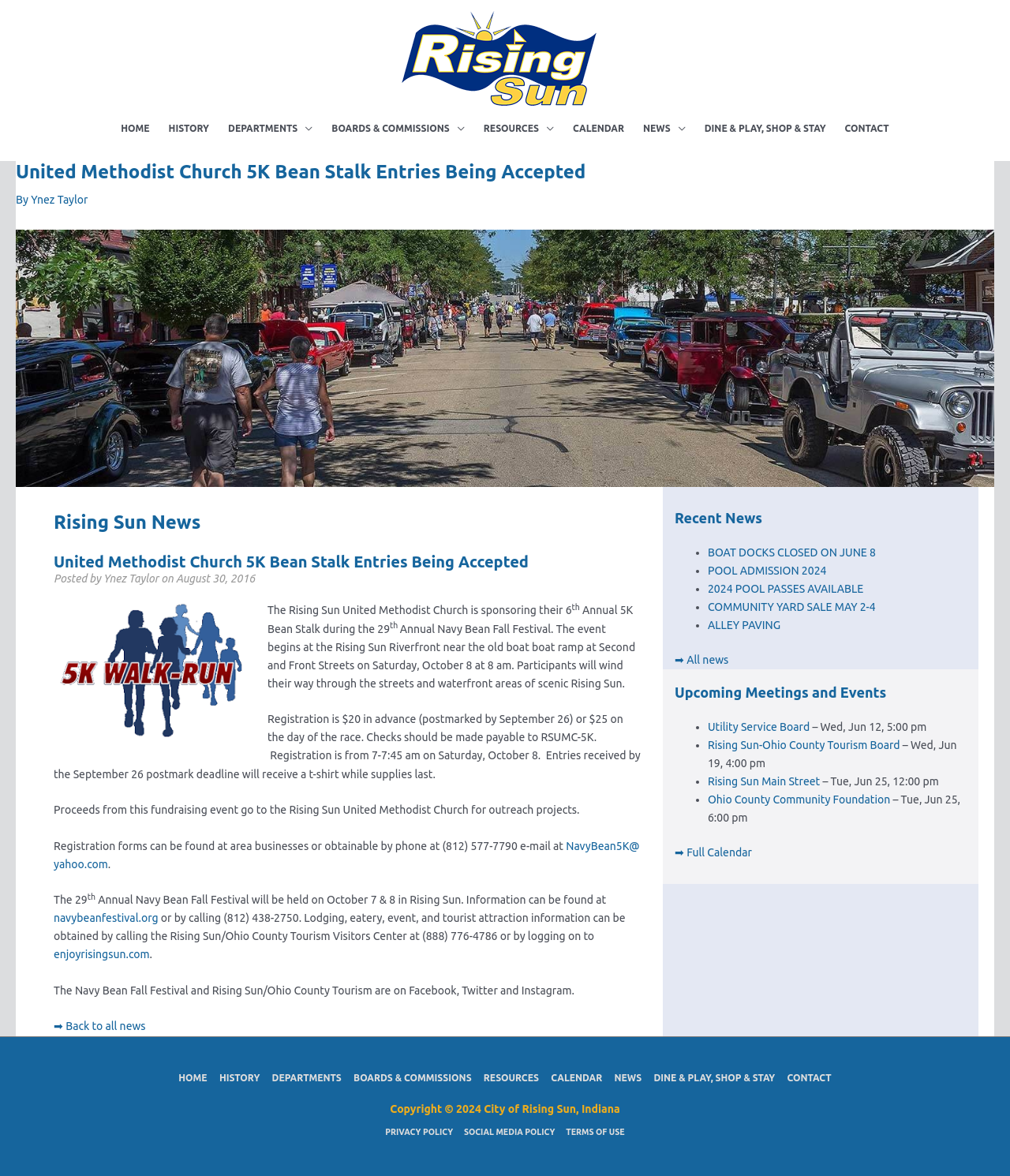What is the name of the church sponsoring the 5K Bean Stalk event?
Based on the image, provide a one-word or brief-phrase response.

Rising Sun United Methodist Church